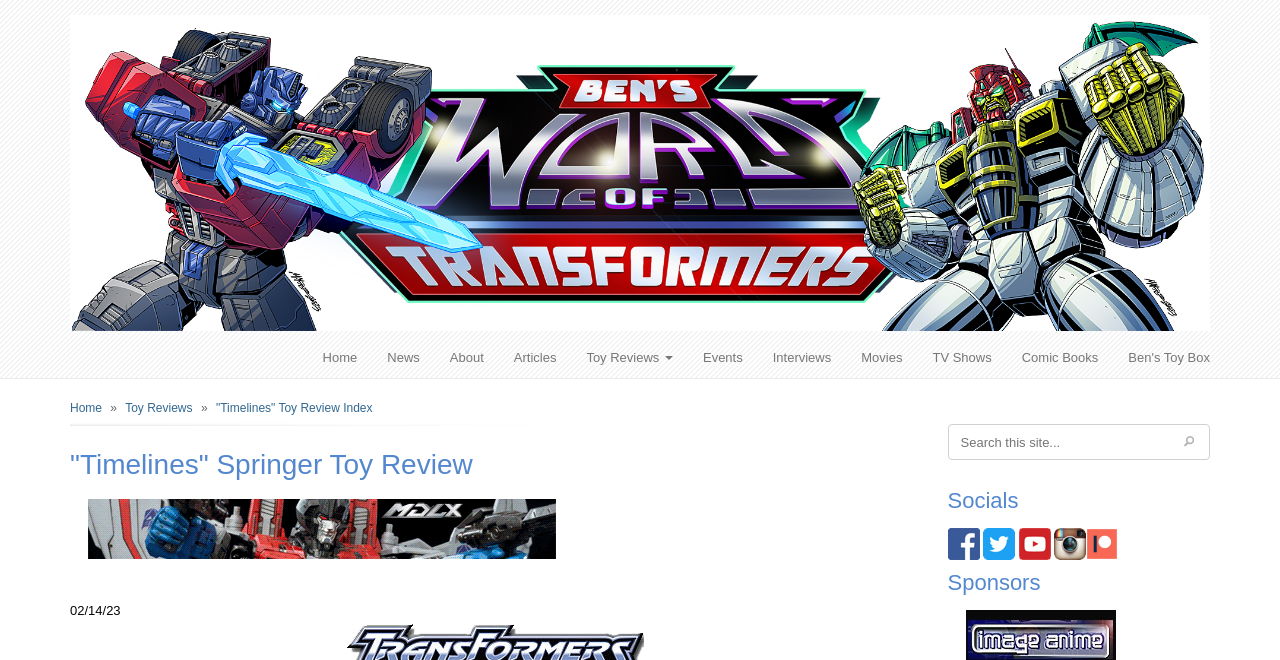Determine the bounding box coordinates (top-left x, top-left y, bottom-right x, bottom-right y) of the UI element described in the following text: Toy Reviews

[0.098, 0.607, 0.15, 0.629]